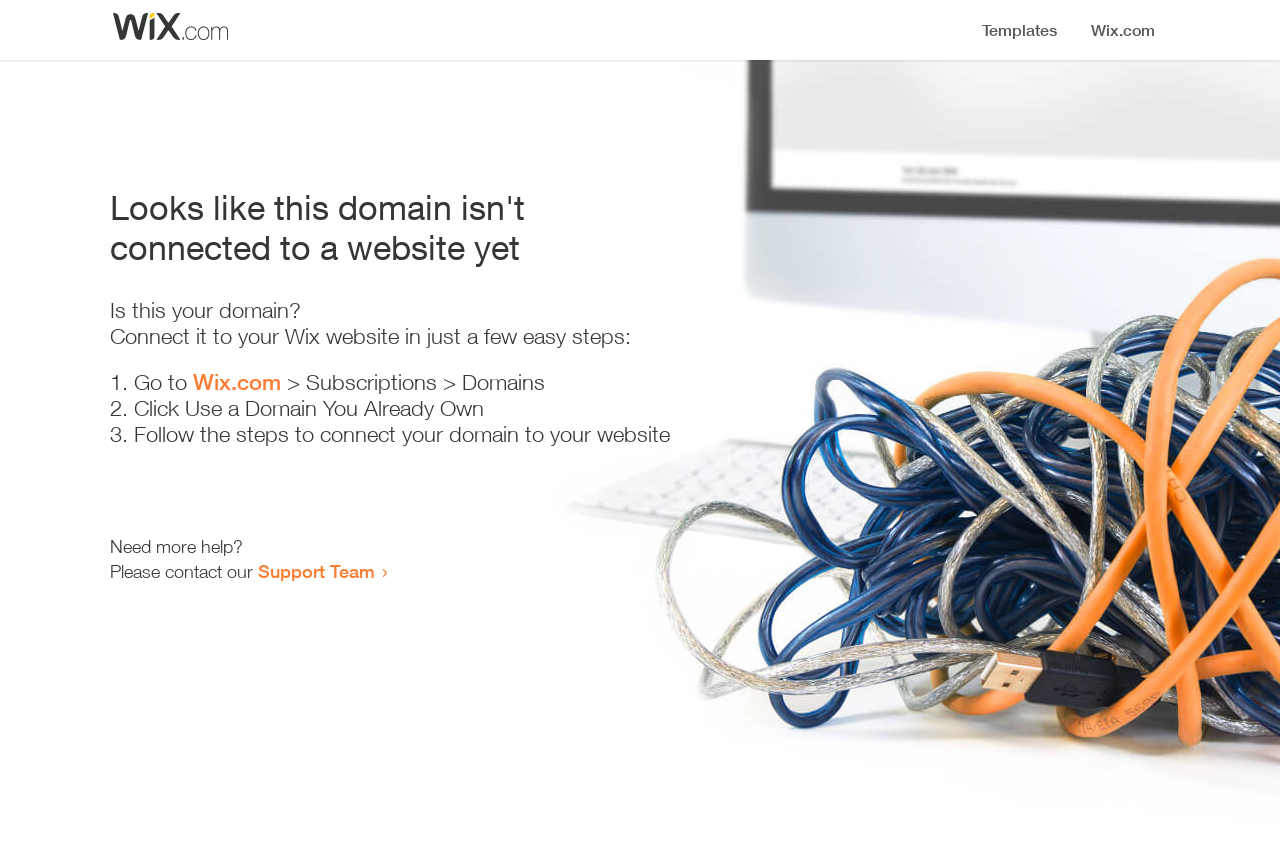Give a short answer using one word or phrase for the question:
What is the current status of the domain?

Not connected